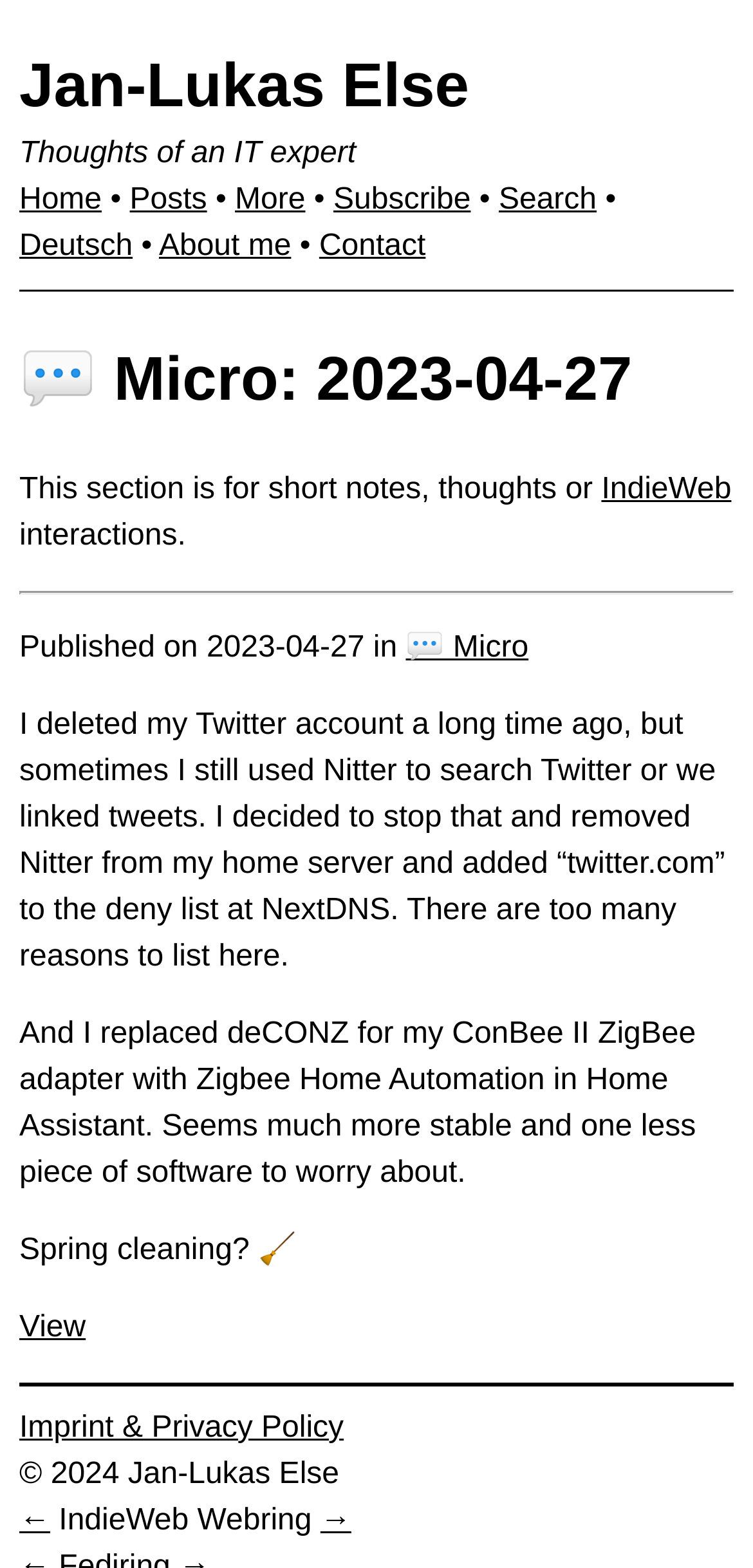Can you provide the bounding box coordinates for the element that should be clicked to implement the instruction: "subscribe to the blog"?

[0.443, 0.117, 0.625, 0.138]